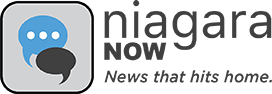Please answer the following question using a single word or phrase: 
What is the typography style of the text 'niagara NOW'?

Bold, modern